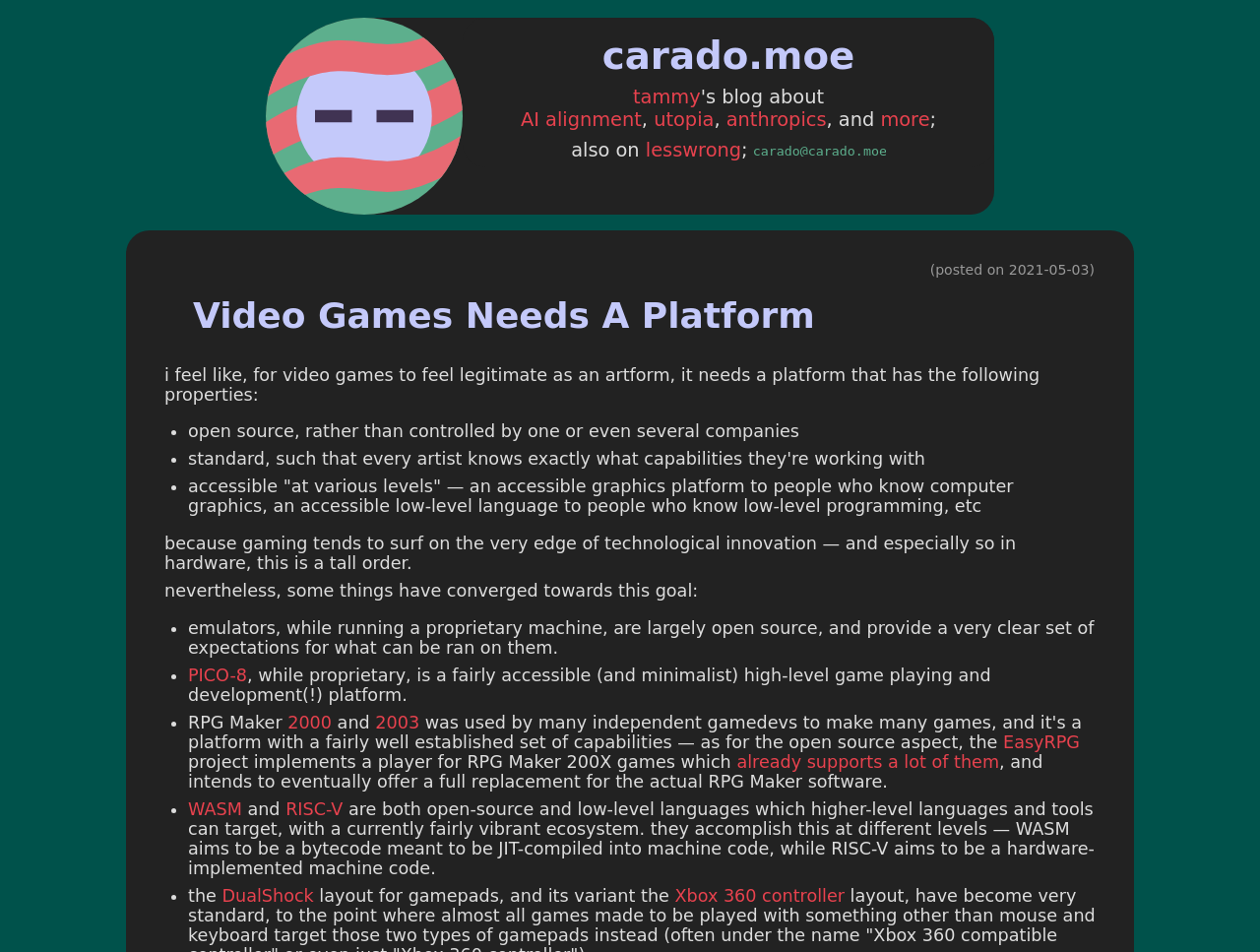Locate the bounding box coordinates of the element that should be clicked to execute the following instruction: "explore DualShock layout".

[0.176, 0.93, 0.249, 0.951]